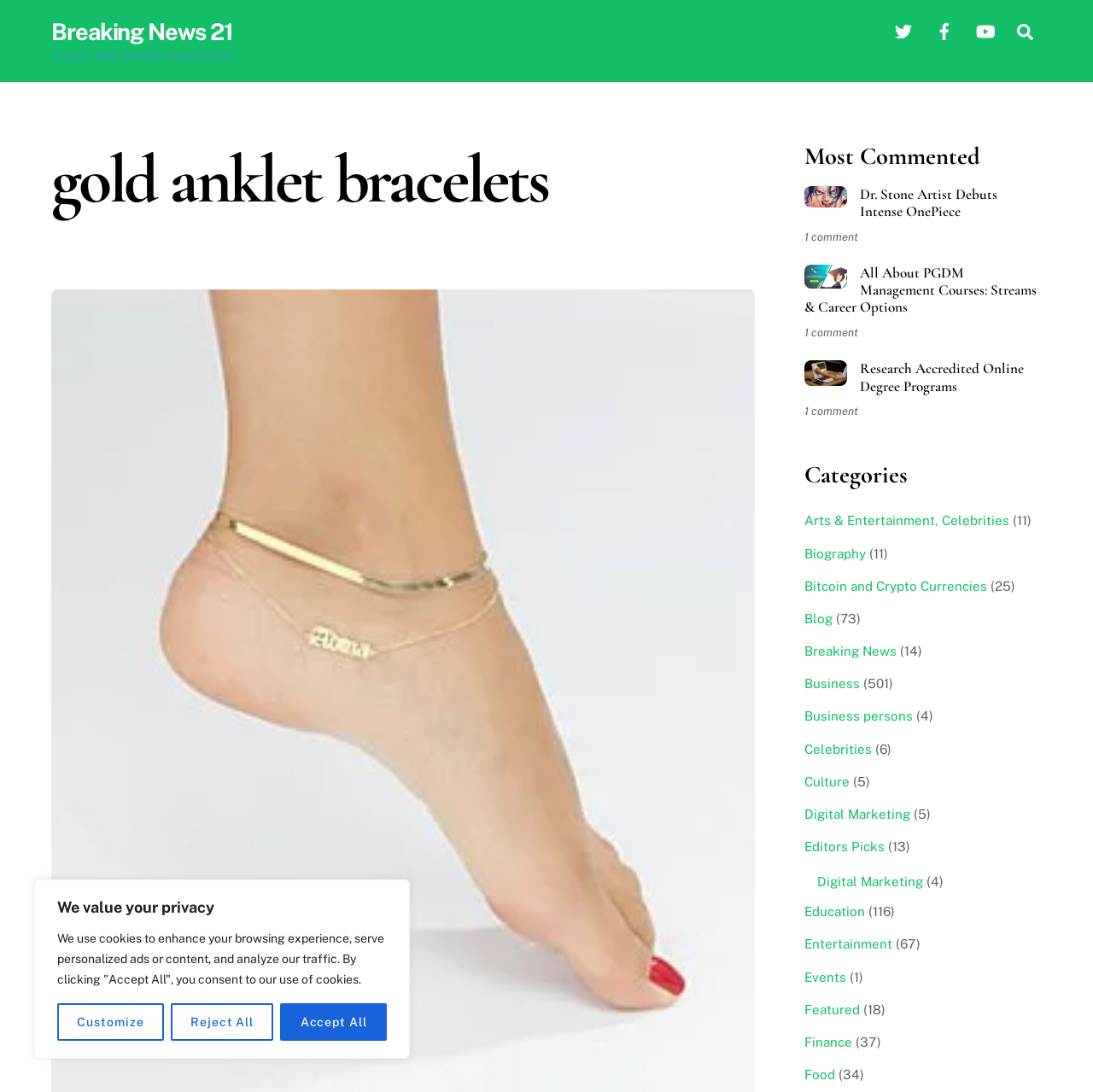Determine the bounding box coordinates of the clickable element to achieve the following action: 'Search for something'. Provide the coordinates as four float values between 0 and 1, formatted as [left, top, right, bottom].

[0.923, 0.013, 0.953, 0.044]